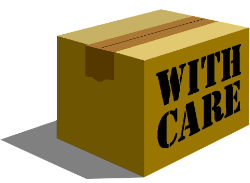What is the focus of the box's design?
Could you please answer the question thoroughly and with as much detail as possible?

The box's design, with the phrase 'WITH CARE' printed in bold black letters, suggests a focus on careful handling during shipping or transportation, ensuring that lovingly selected presents are delivered safely to loved ones.